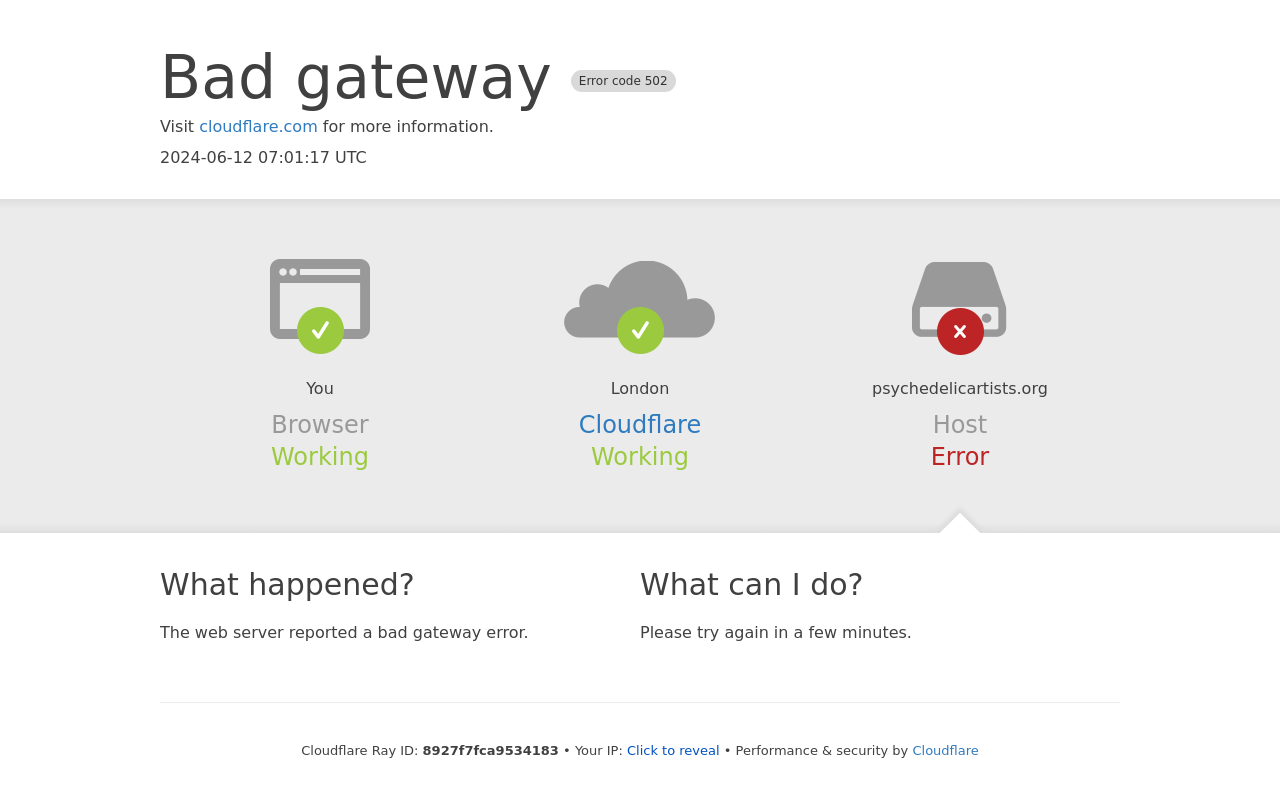Find the headline of the webpage and generate its text content.

Bad gateway Error code 502